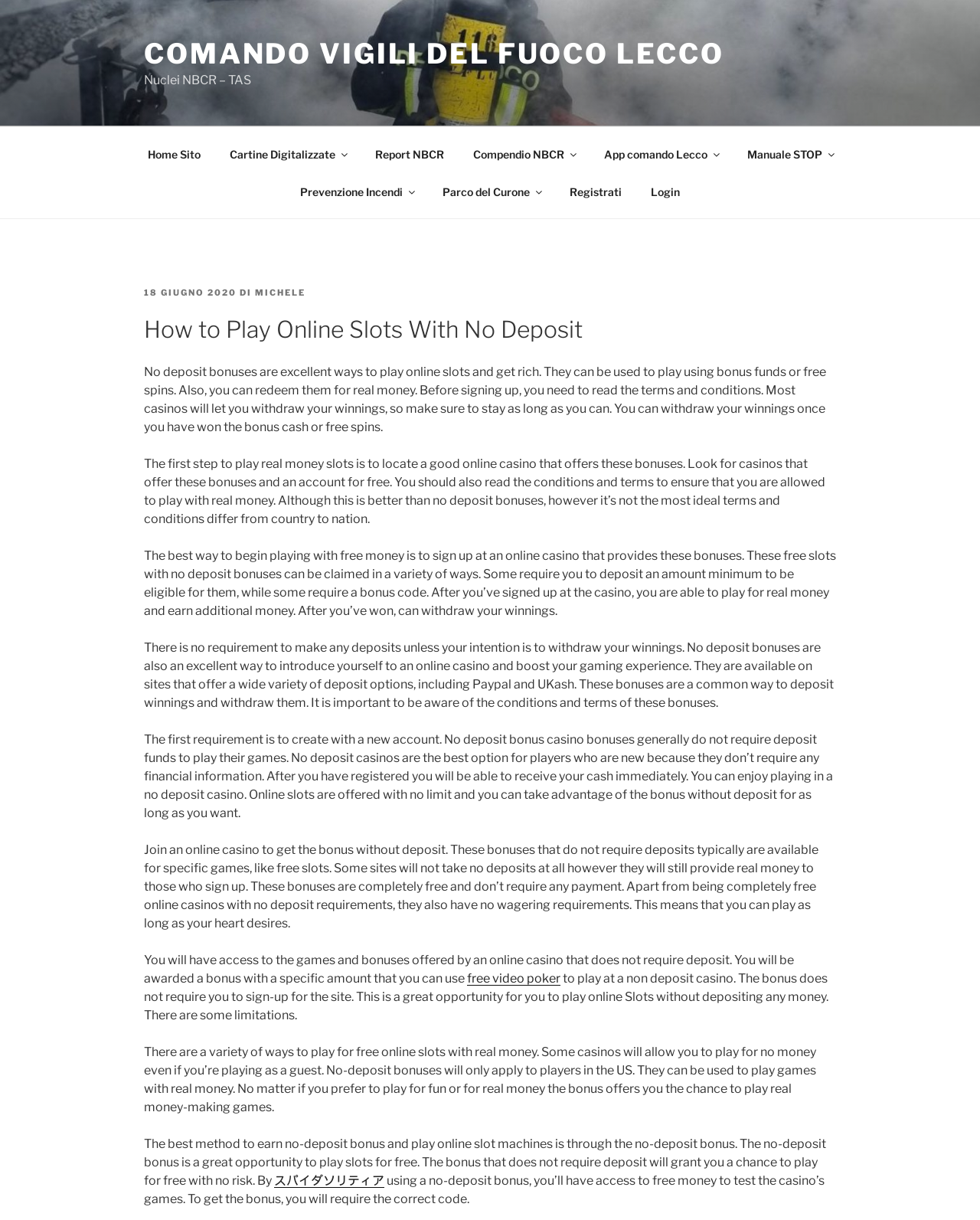Please answer the following question using a single word or phrase: 
What is the name of the command?

Comando Vigili del Fuoco LECCO